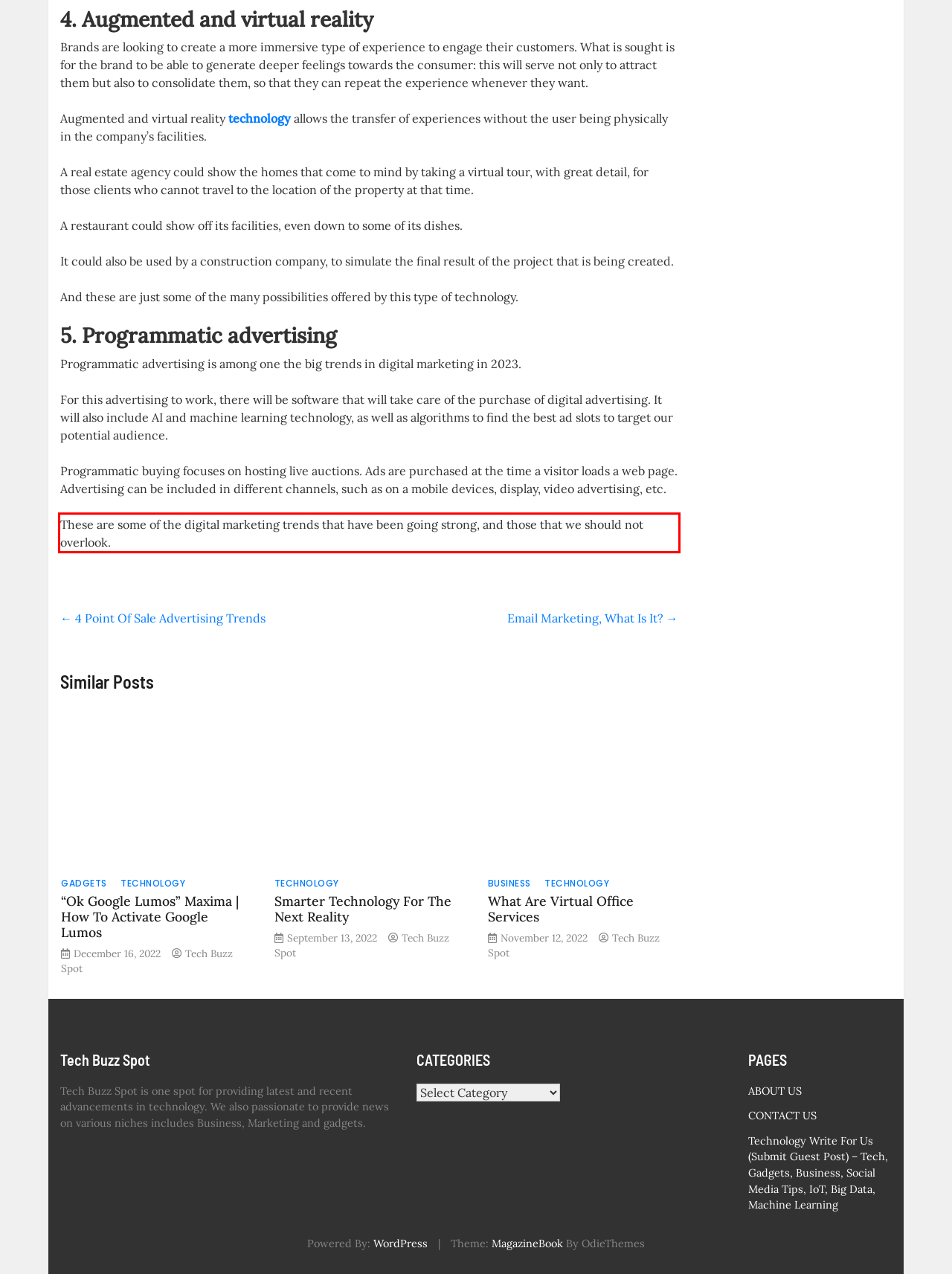You are given a screenshot of a webpage with a UI element highlighted by a red bounding box. Please perform OCR on the text content within this red bounding box.

These are some of the digital marketing trends that have been going strong, and those that we should not overlook.